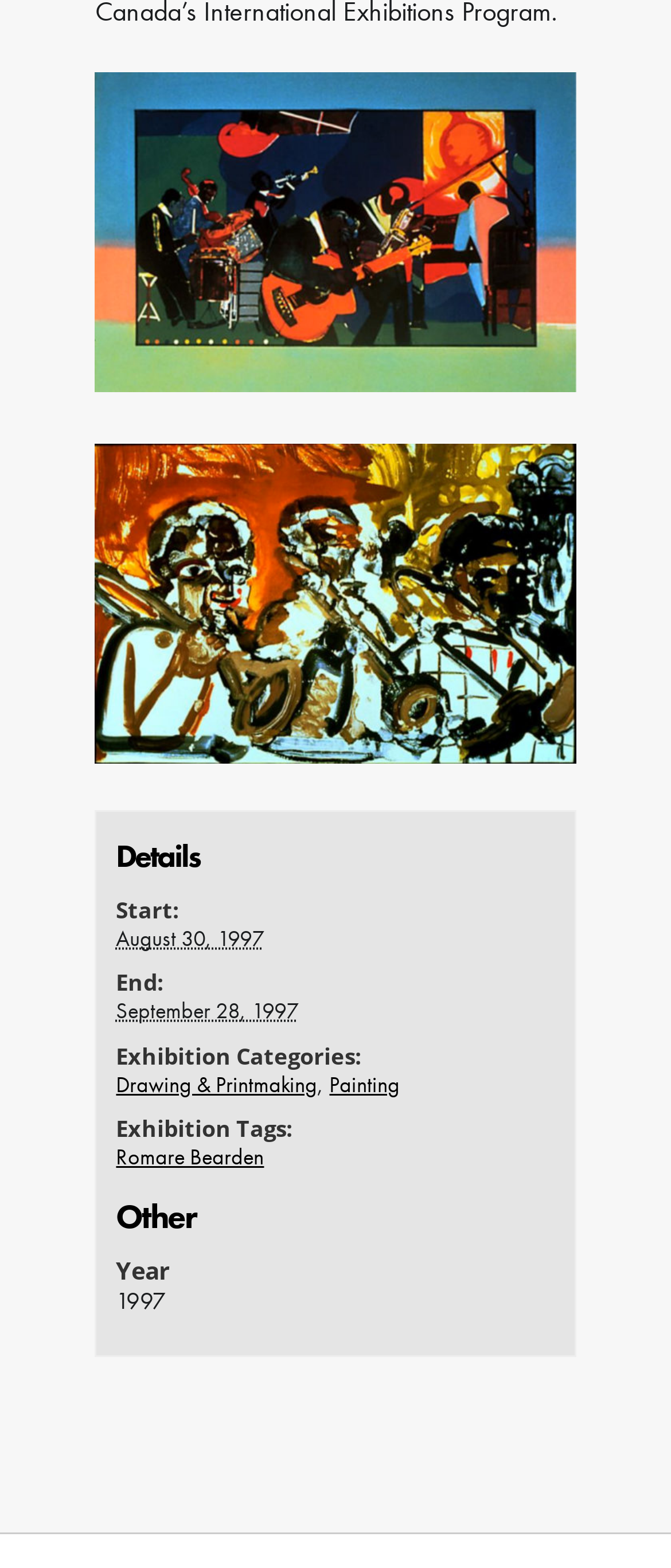Locate the UI element described as follows: "Romare Bearden". Return the bounding box coordinates as four float numbers between 0 and 1 in the order [left, top, right, bottom].

[0.173, 0.728, 0.394, 0.747]